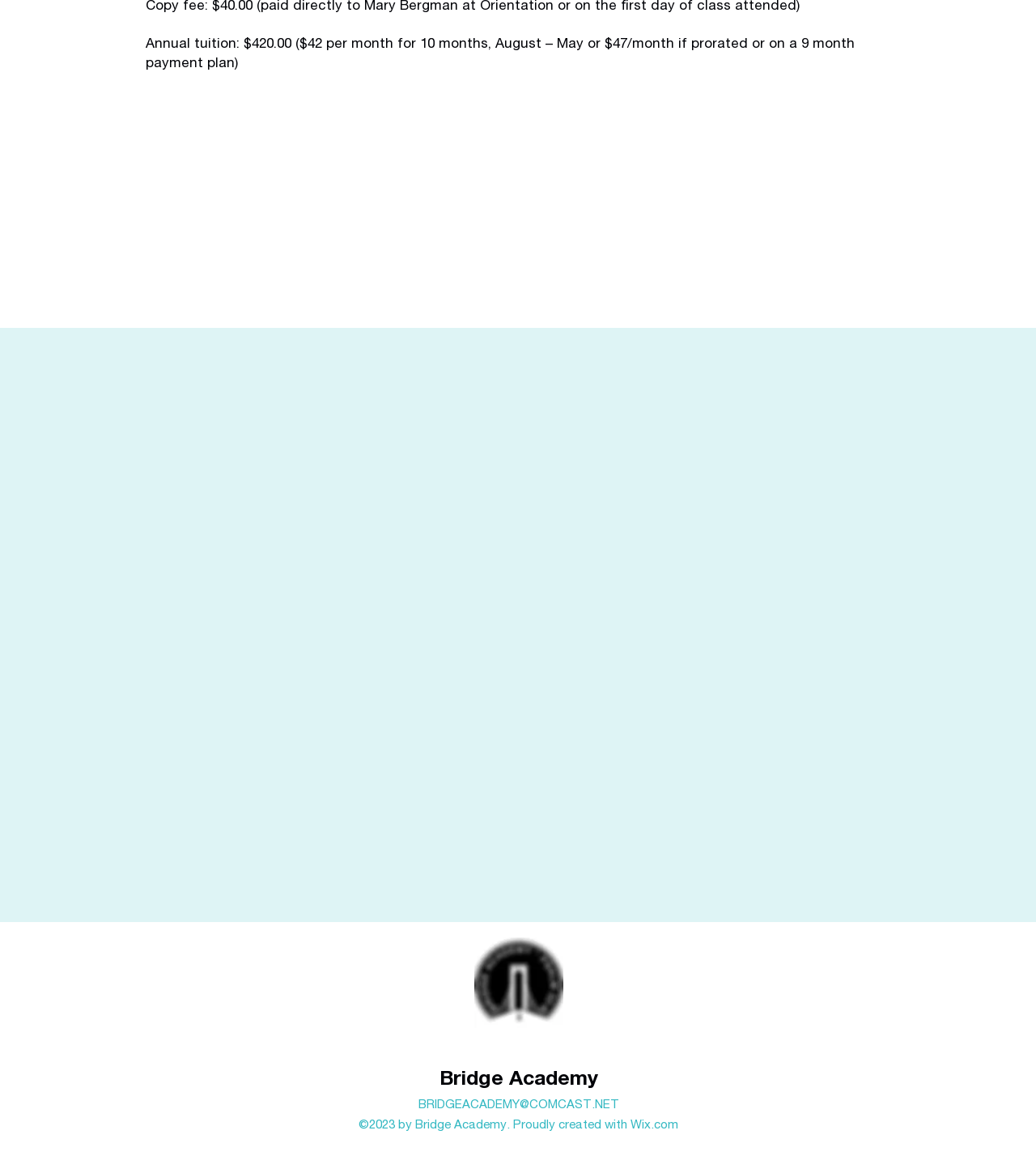Using the provided element description: "Bridge Academy", identify the bounding box coordinates. The coordinates should be four floats between 0 and 1 in the order [left, top, right, bottom].

[0.424, 0.925, 0.577, 0.943]